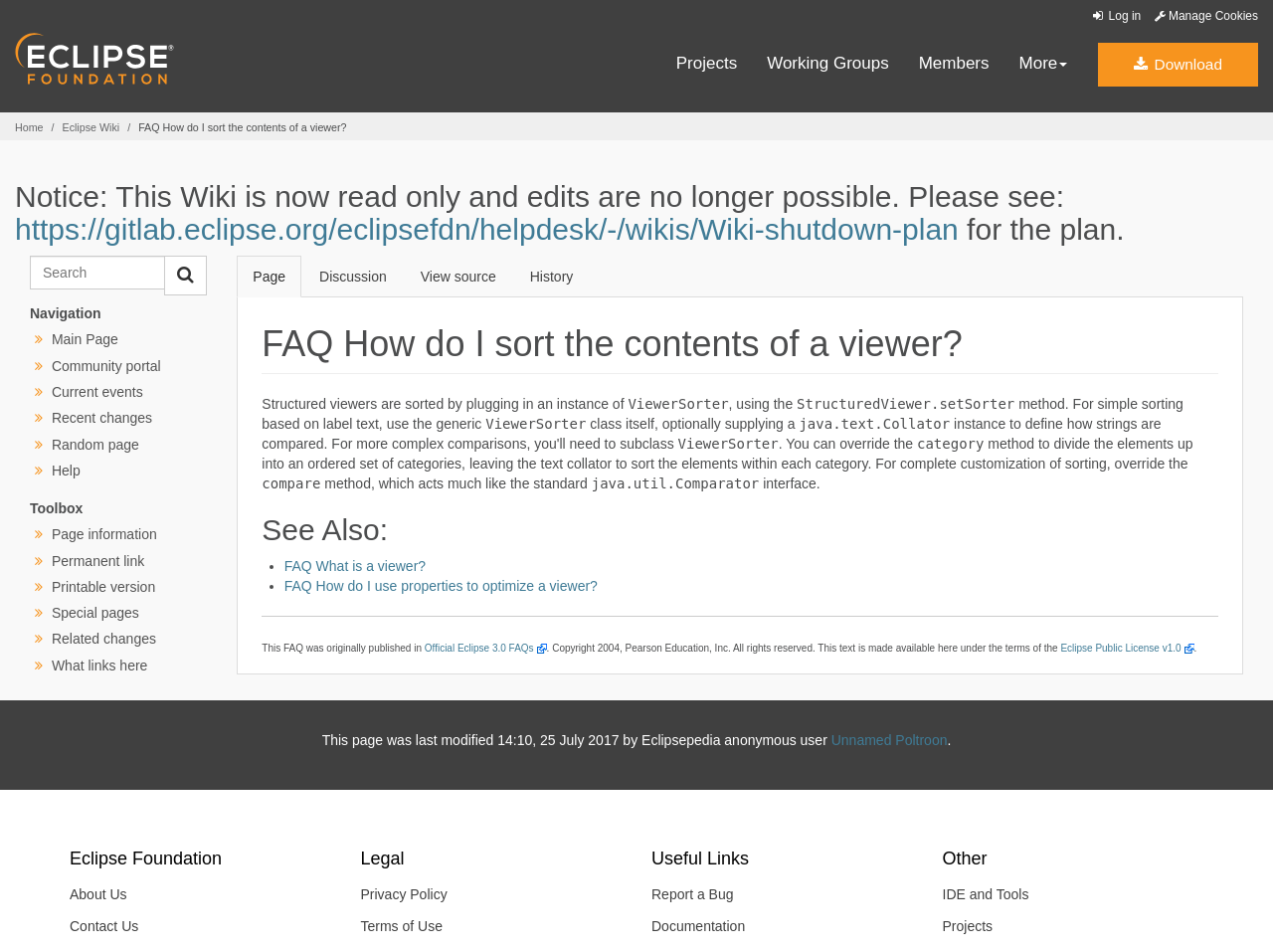Please answer the following question using a single word or phrase: 
What is the name of the method used to set a sorter for a viewer?

setSorter